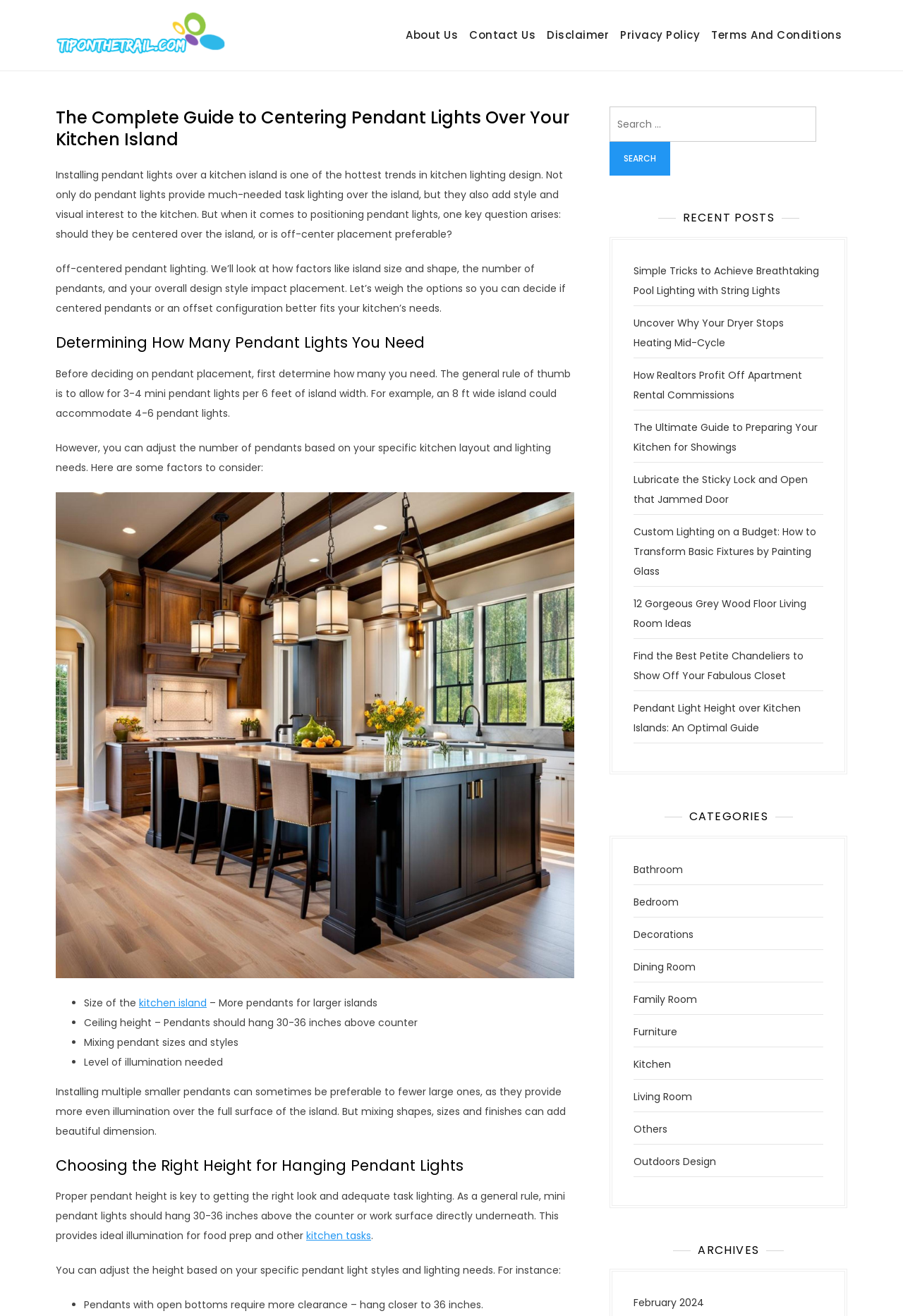Describe all the significant parts and information present on the webpage.

This webpage is a comprehensive guide to centering pendant lights over a kitchen island. At the top, there is a logo and a navigation menu with links to "About Us", "Contact Us", "Disclaimer", "Privacy Policy", and "Terms And Conditions". Below the navigation menu, there is a header section with a title "The Complete Guide to Centering Pendant Lights Over Your Kitchen Island" and a brief introduction to the topic.

The main content of the webpage is divided into several sections. The first section discusses the importance of pendant lights in kitchen lighting design and their benefits. The second section, "Determining How Many Pendant Lights You Need", provides guidance on calculating the number of pendant lights required based on the size of the kitchen island and other factors. This section includes an image illustrating the concept.

The webpage then explores the factors to consider when deciding on pendant placement, including the size of the kitchen island, ceiling height, and level of illumination needed. There is a list of bullet points summarizing these factors.

The next section, "Choosing the Right Height for Hanging Pendant Lights", discusses the ideal height for pendant lights and how to adjust it based on the type of pendant light and lighting needs. This section also includes a list of bullet points with additional considerations.

On the right side of the webpage, there is a search bar and a section titled "RECENT POSTS" with links to several related articles. Below this section, there is a list of categories, including "Bathroom", "Bedroom", "Decorations", and others. Finally, there is an "ARCHIVES" section with a link to "February 2024".

Throughout the webpage, there are several headings, paragraphs of text, and links to related articles, providing a comprehensive guide to centering pendant lights over a kitchen island.